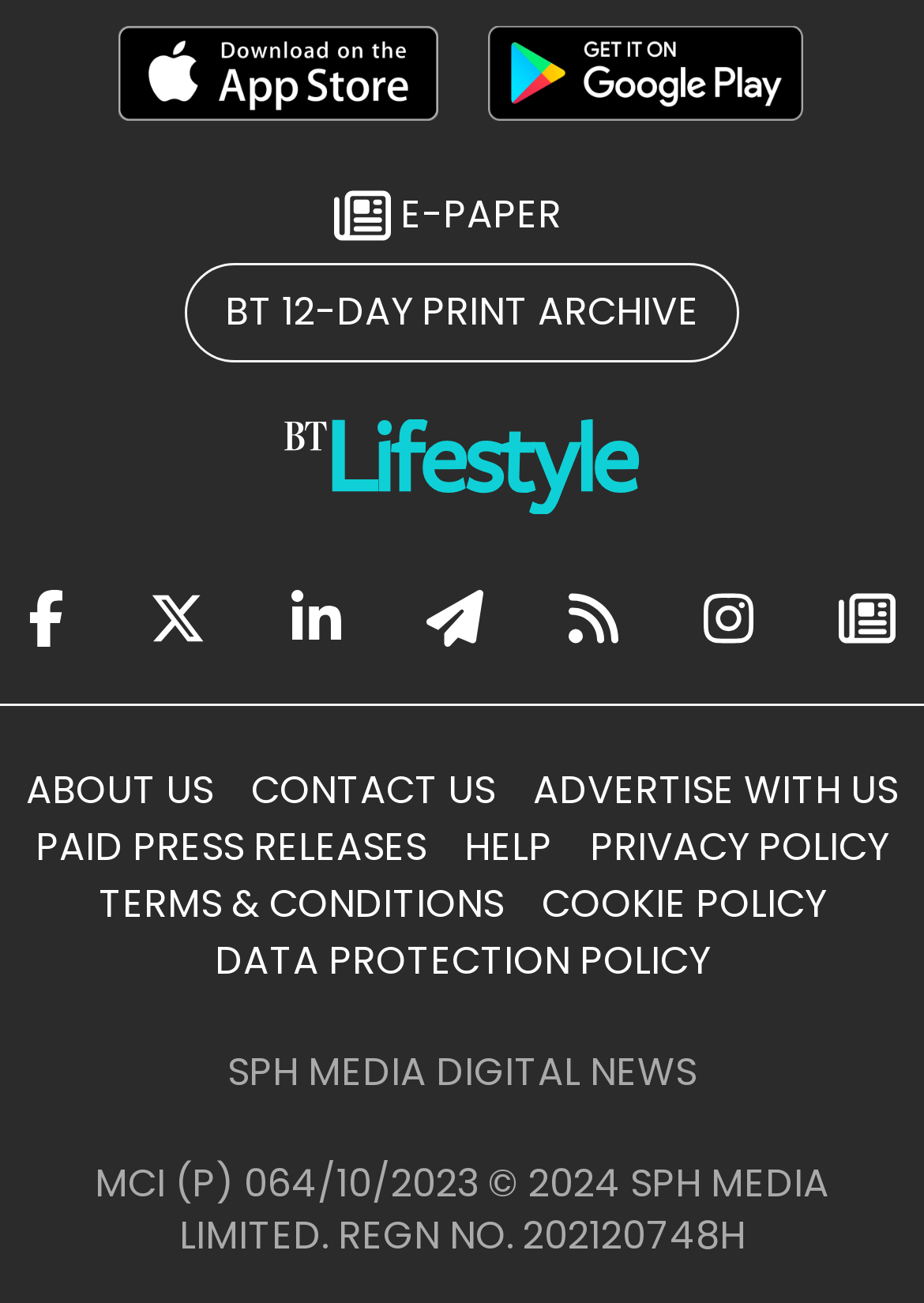Please reply to the following question with a single word or a short phrase:
What is the name of the newspaper?

BT